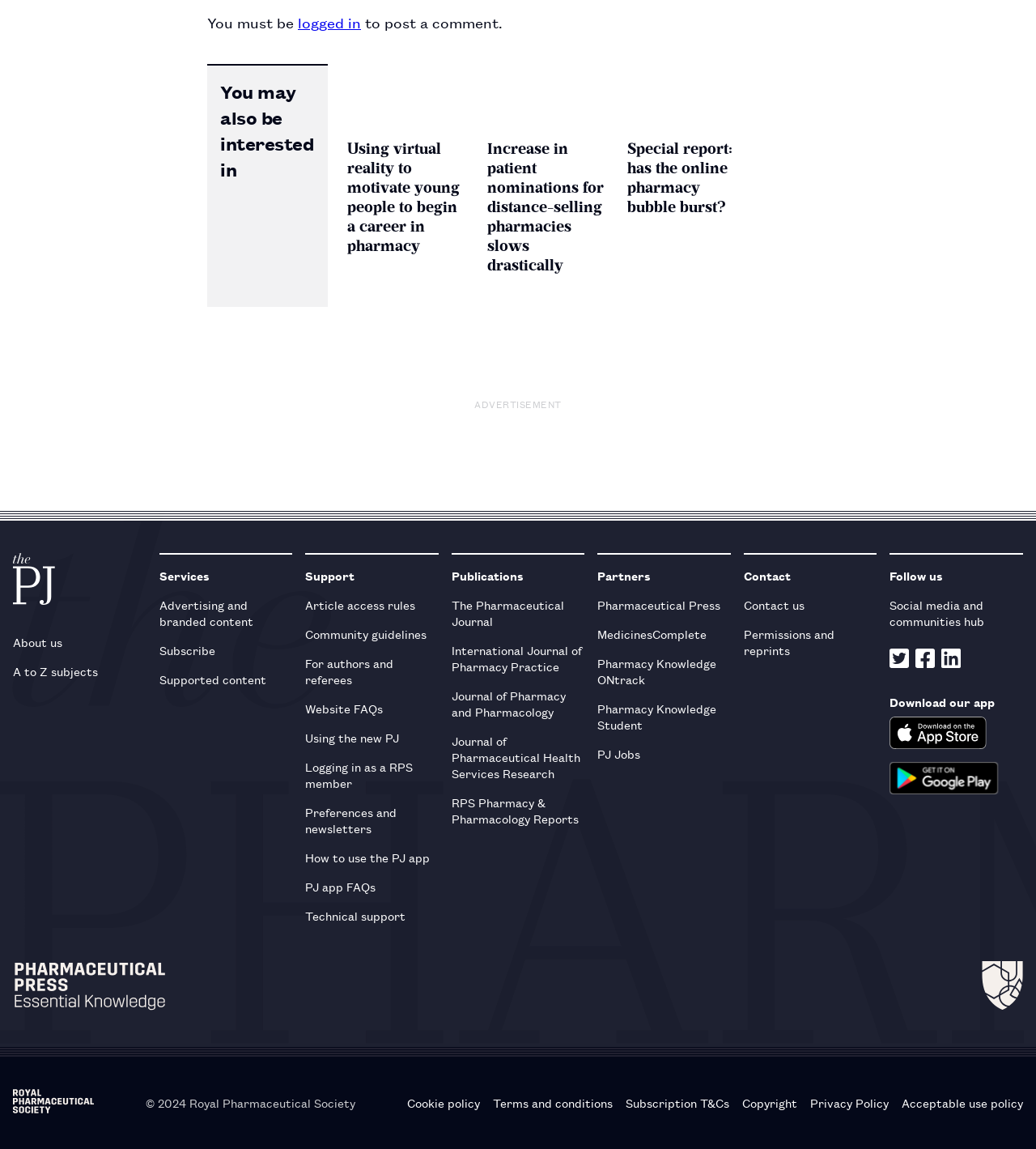Provide the bounding box coordinates for the UI element described in this sentence: "parent_node: Download our app". The coordinates should be four float values between 0 and 1, i.e., [left, top, right, bottom].

[0.859, 0.624, 0.953, 0.652]